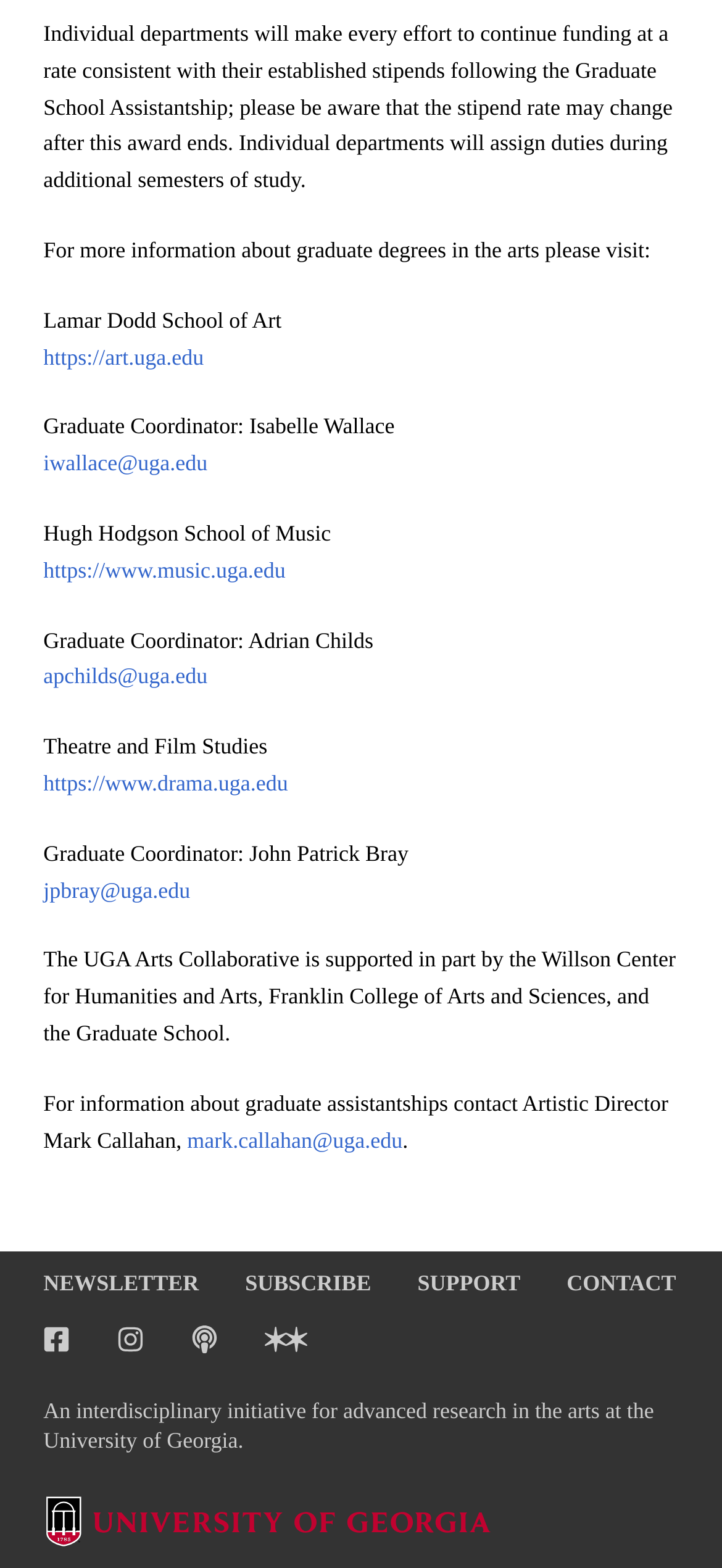Specify the bounding box coordinates of the element's region that should be clicked to achieve the following instruction: "contact Graduate Coordinator Isabelle Wallace". The bounding box coordinates consist of four float numbers between 0 and 1, in the format [left, top, right, bottom].

[0.06, 0.287, 0.287, 0.304]